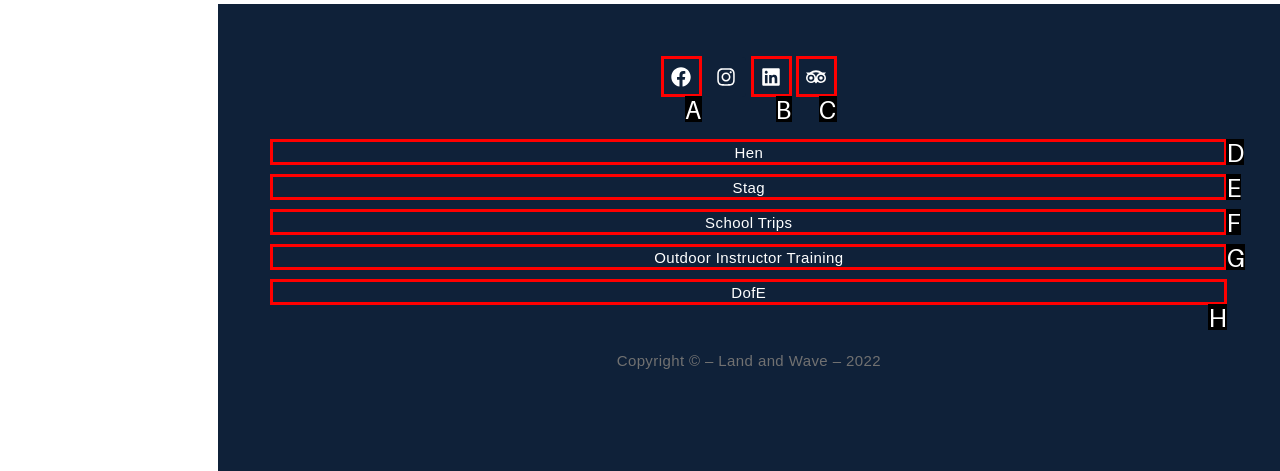Using the given description: Outdoor Instructor Training, identify the HTML element that corresponds best. Answer with the letter of the correct option from the available choices.

G